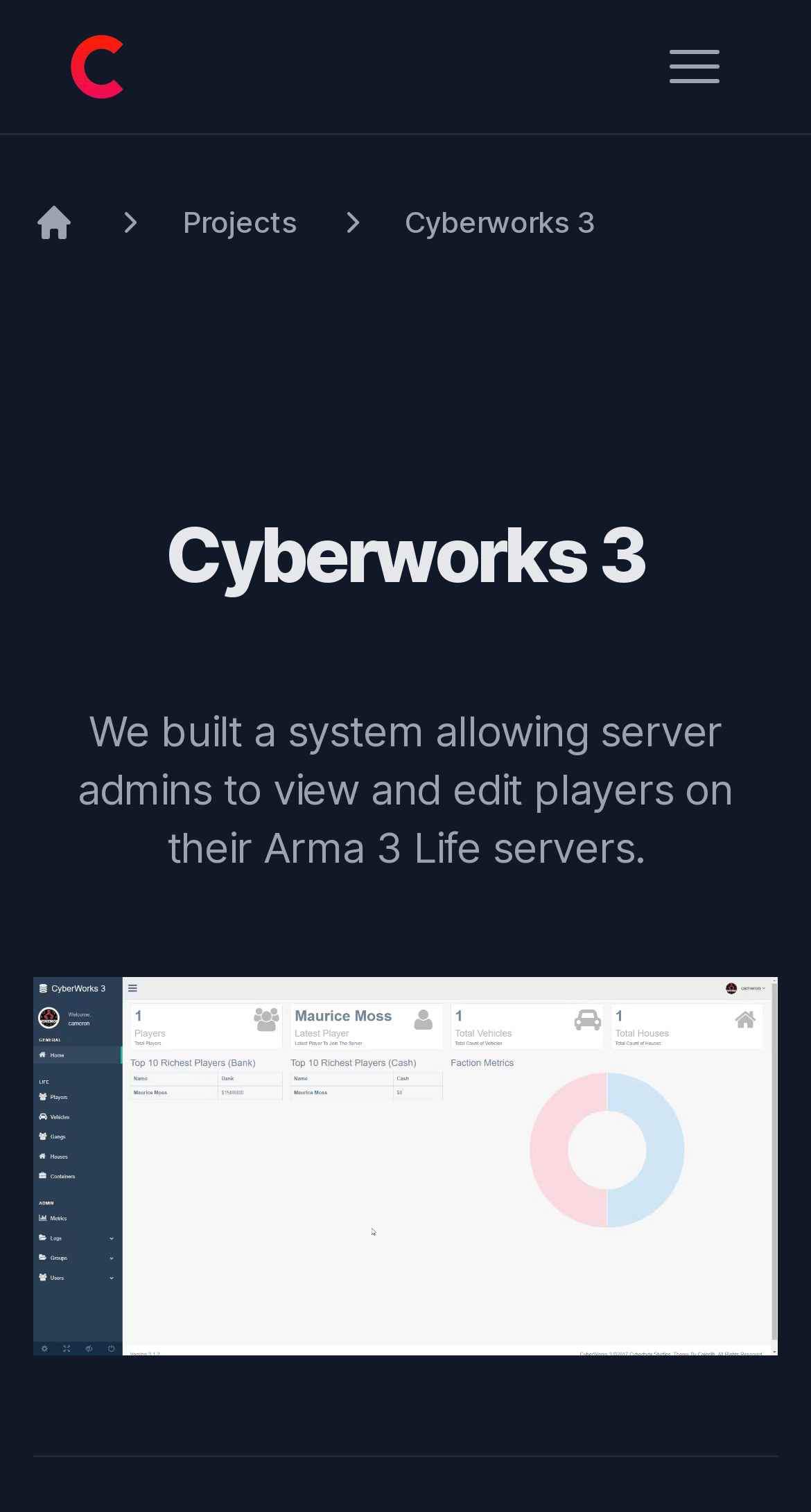Respond to the following question using a concise word or phrase: 
What is the name of the system built for Arma 3 Life servers?

Cyberworks 3